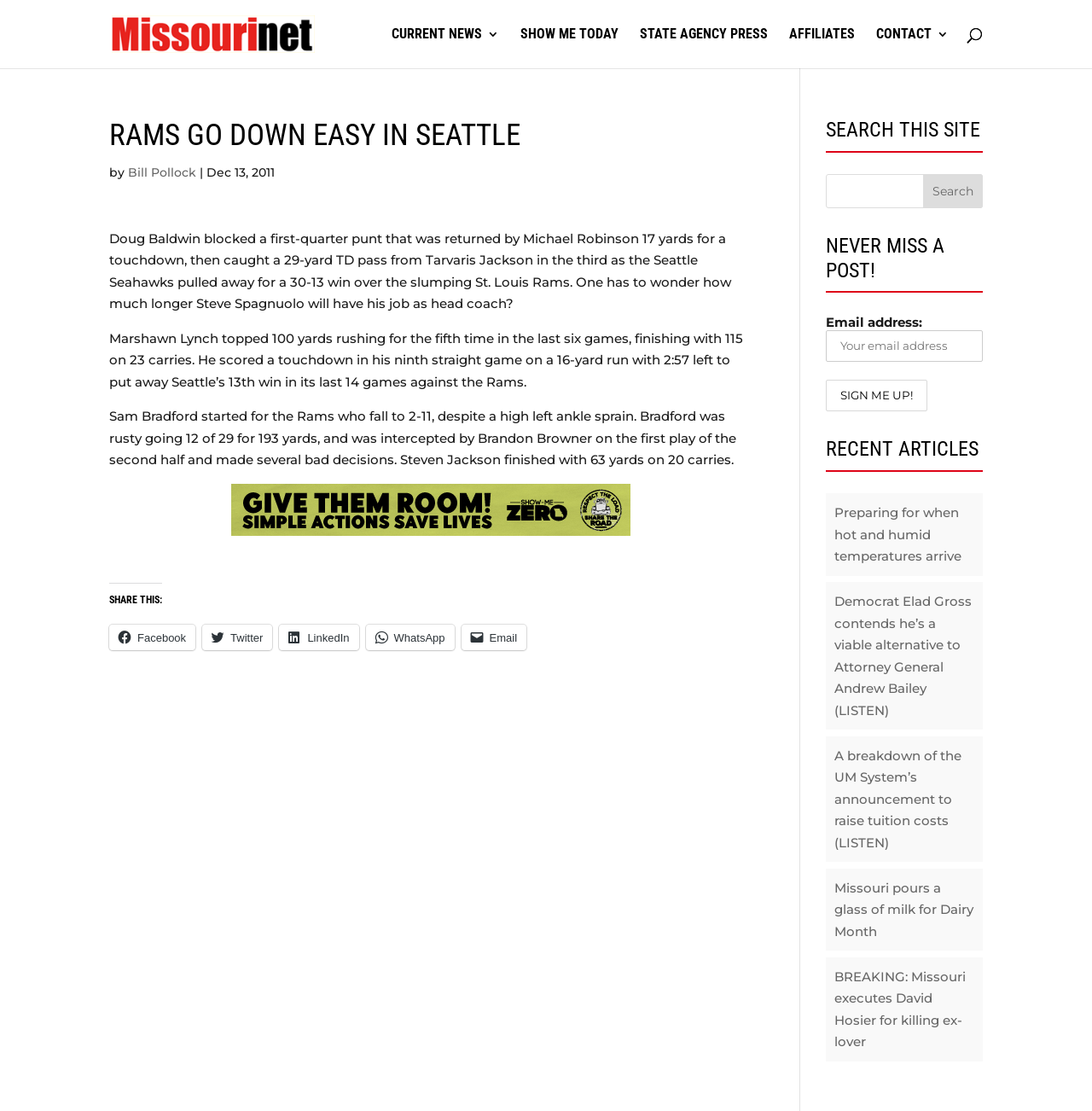What is the author of the article?
Using the image provided, answer with just one word or phrase.

Bill Pollock